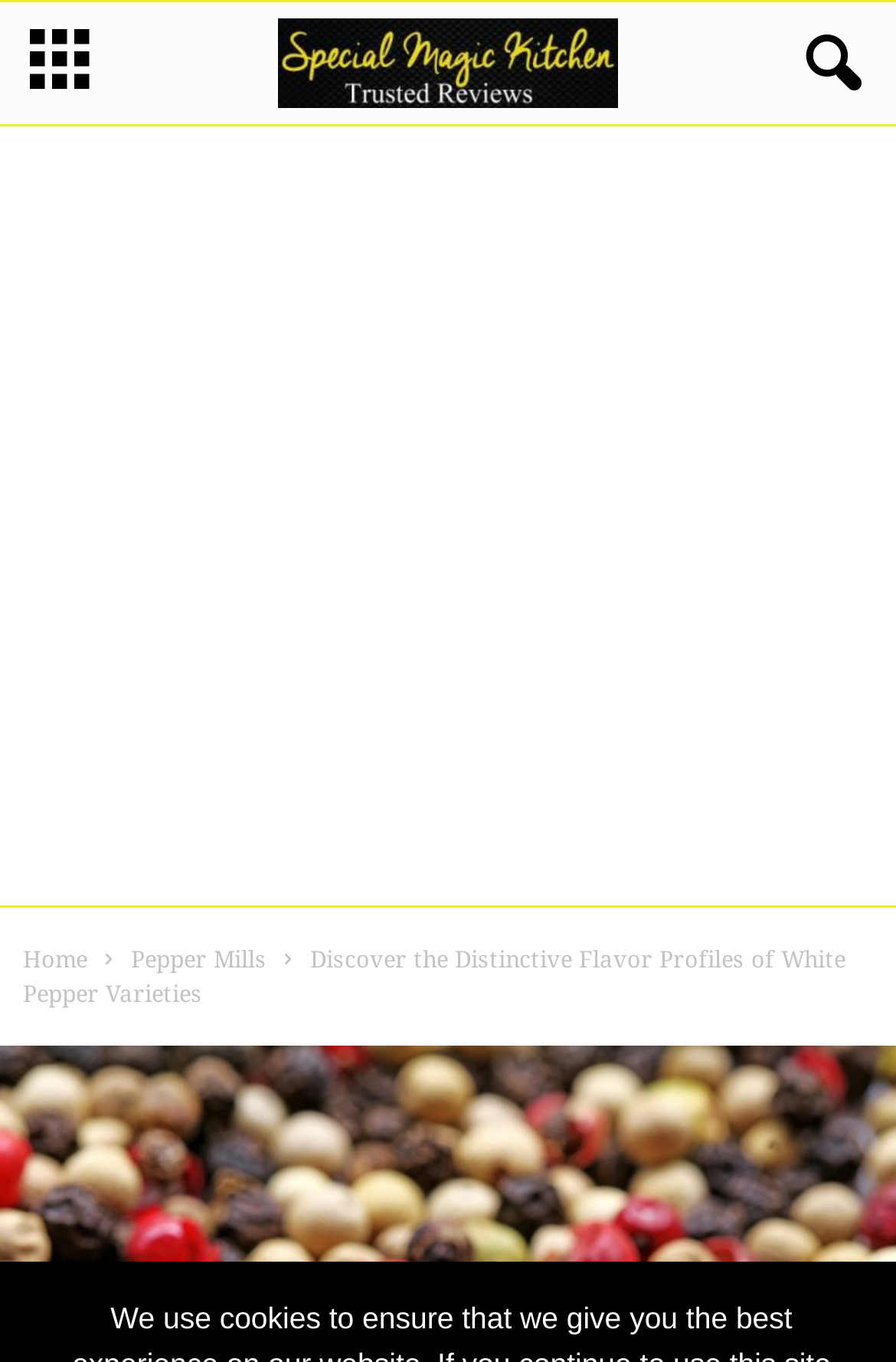Respond to the question with just a single word or phrase: 
How many columns are in the layout table at the top?

2